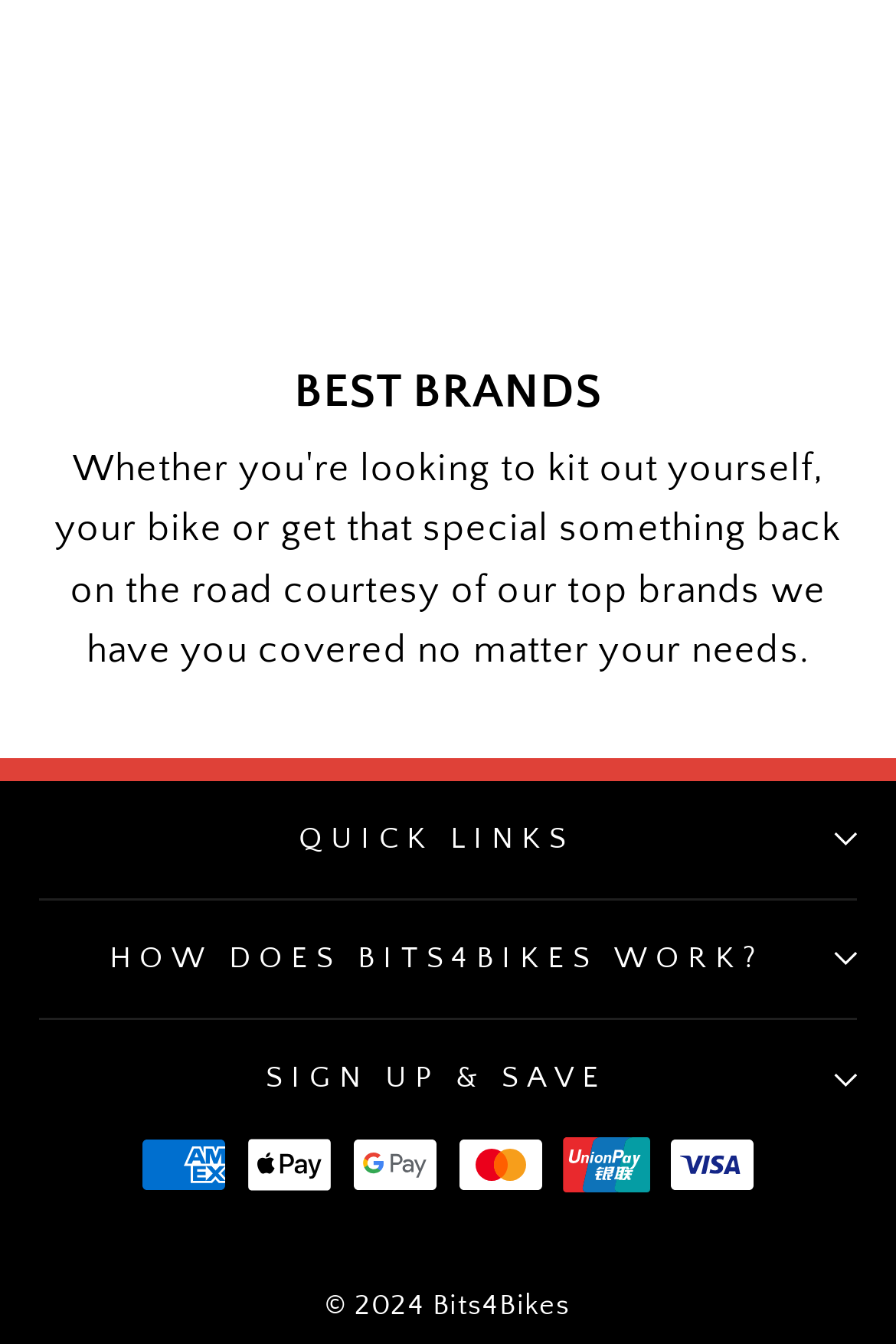Provide the bounding box coordinates of the HTML element described by the text: "Twitter News".

None